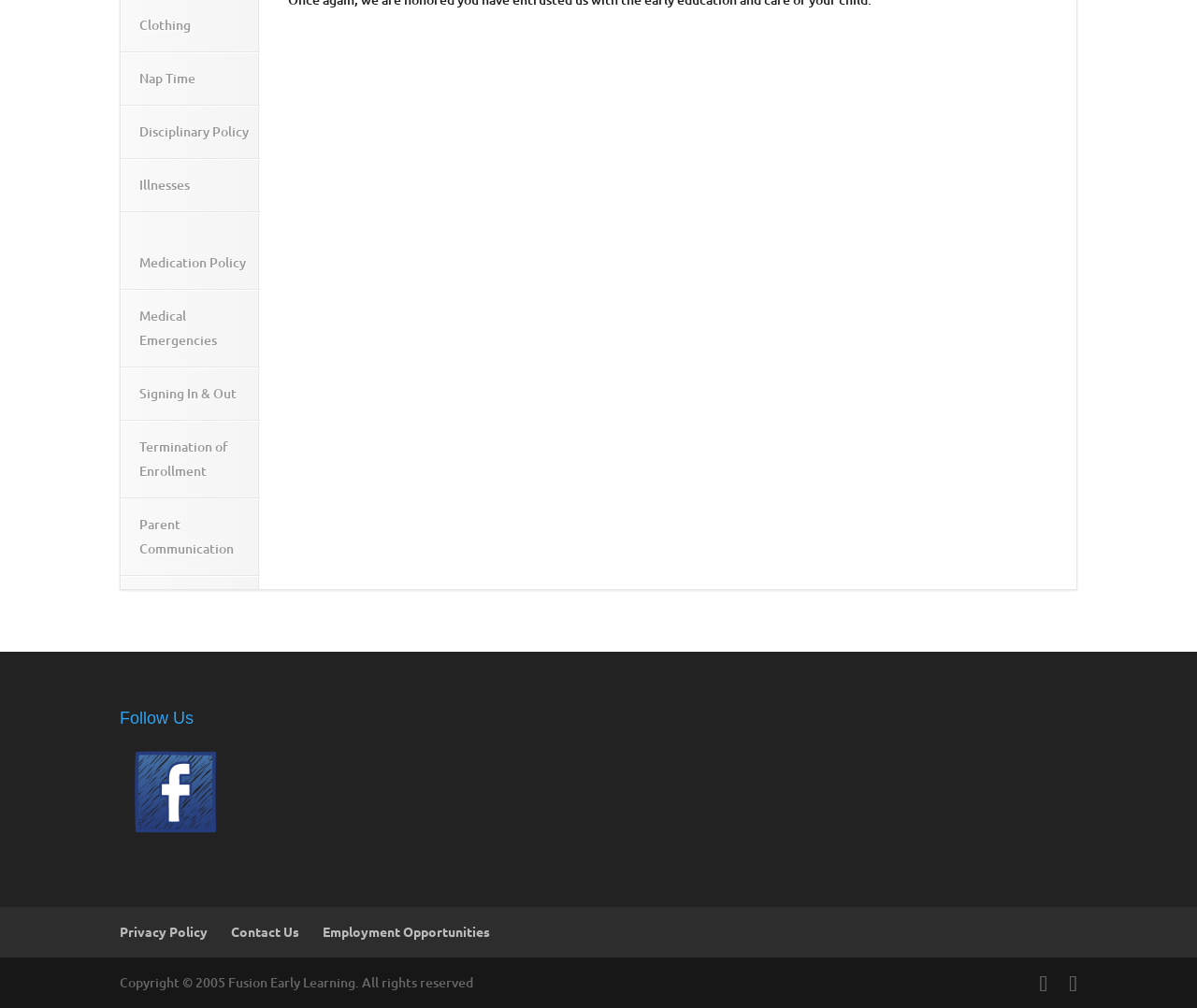From the given element description: "alt="advertisement" title="Home Edition"", find the bounding box for the UI element. Provide the coordinates as four float numbers between 0 and 1, in the order [left, top, right, bottom].

[0.1, 0.827, 0.194, 0.845]